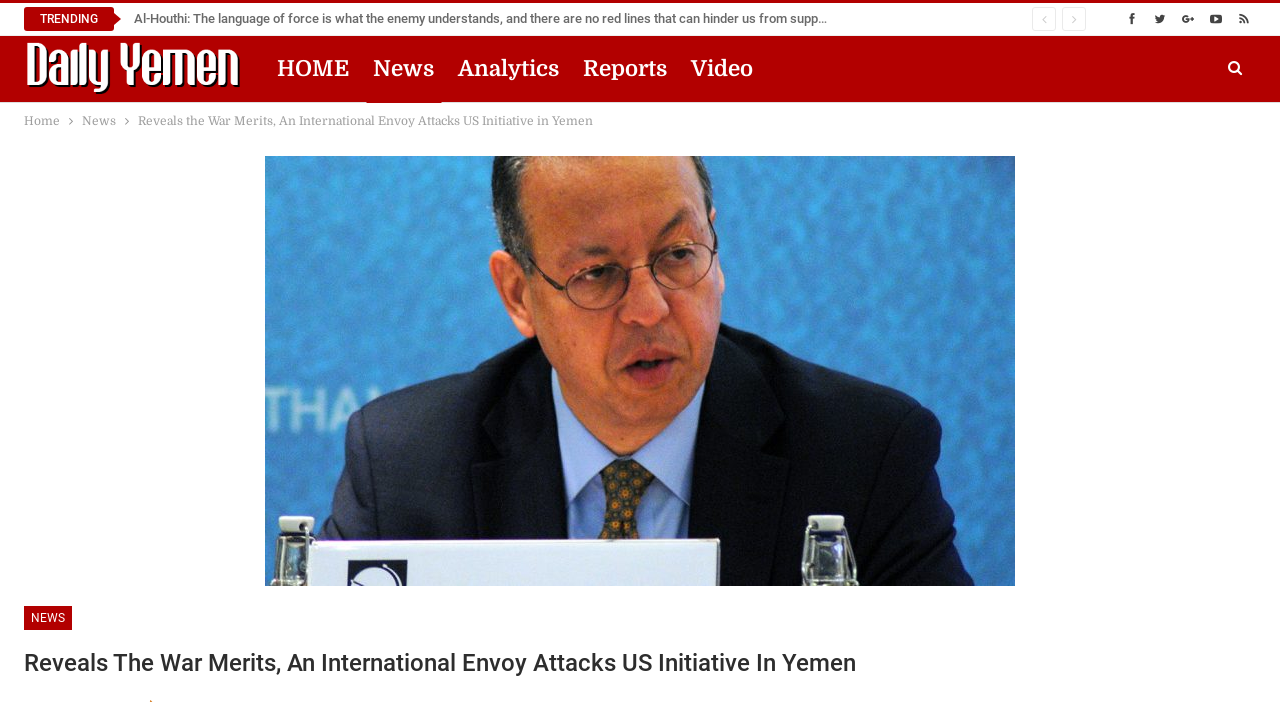How many links are in the breadcrumbs navigation?
Refer to the image and give a detailed response to the question.

I counted the number of links in the breadcrumbs navigation, which are 'Home' and 'News'. There are 2 links in total.